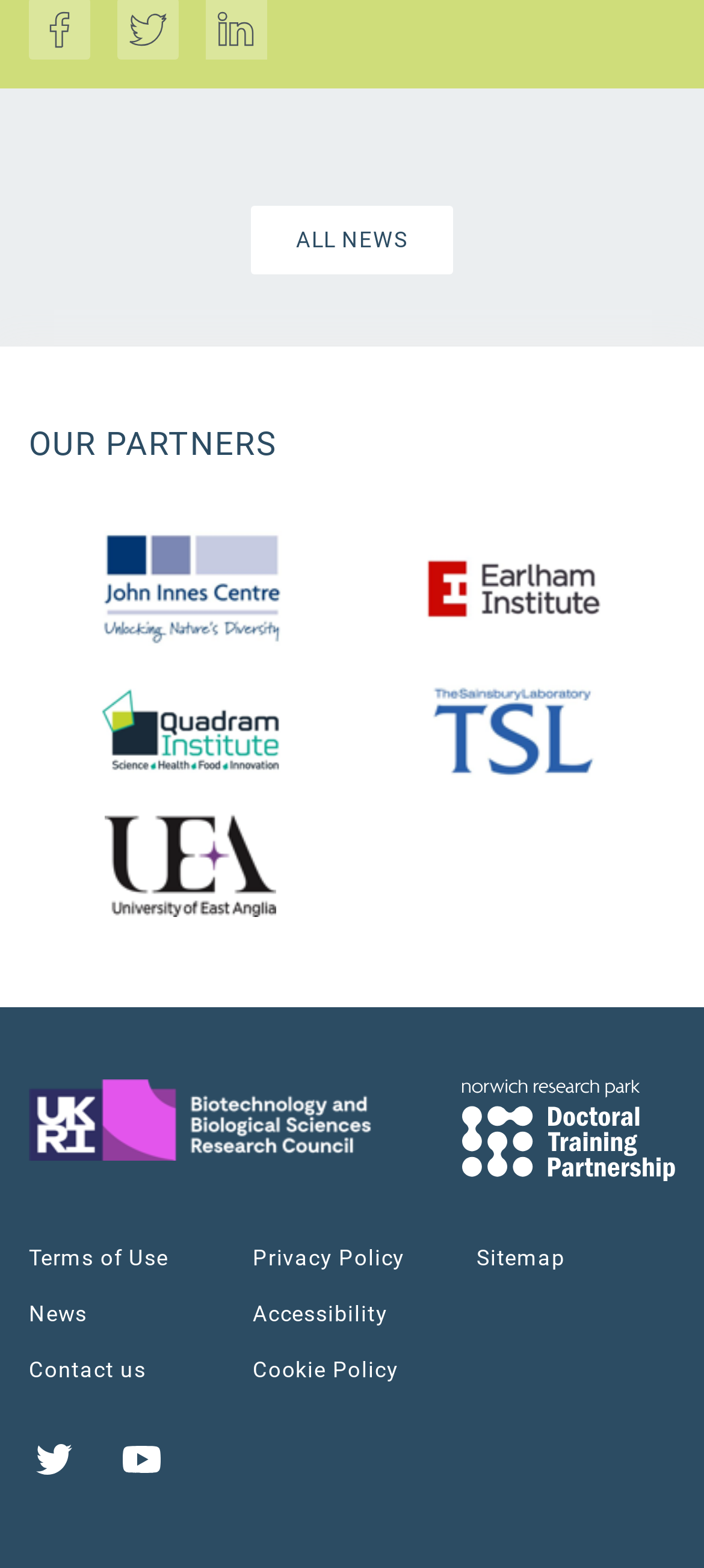Using the format (top-left x, top-left y, bottom-right x, bottom-right y), provide the bounding box coordinates for the described UI element. All values should be floating point numbers between 0 and 1: Terms of Use

[0.041, 0.794, 0.239, 0.81]